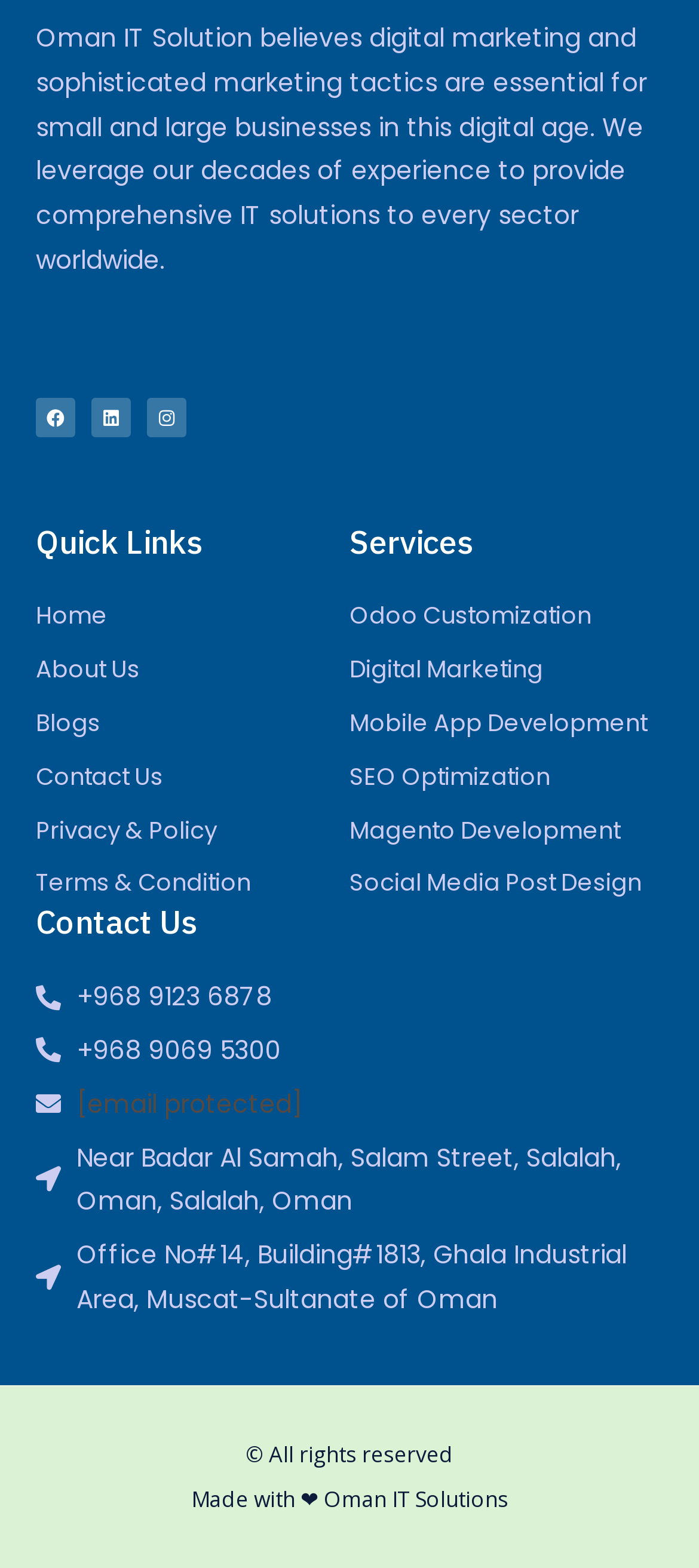Please answer the following question as detailed as possible based on the image: 
What are the social media platforms listed?

The social media platforms are listed as separate StaticText elements, with Facebook having an icon, and Linkedin and Instagram being plain text.